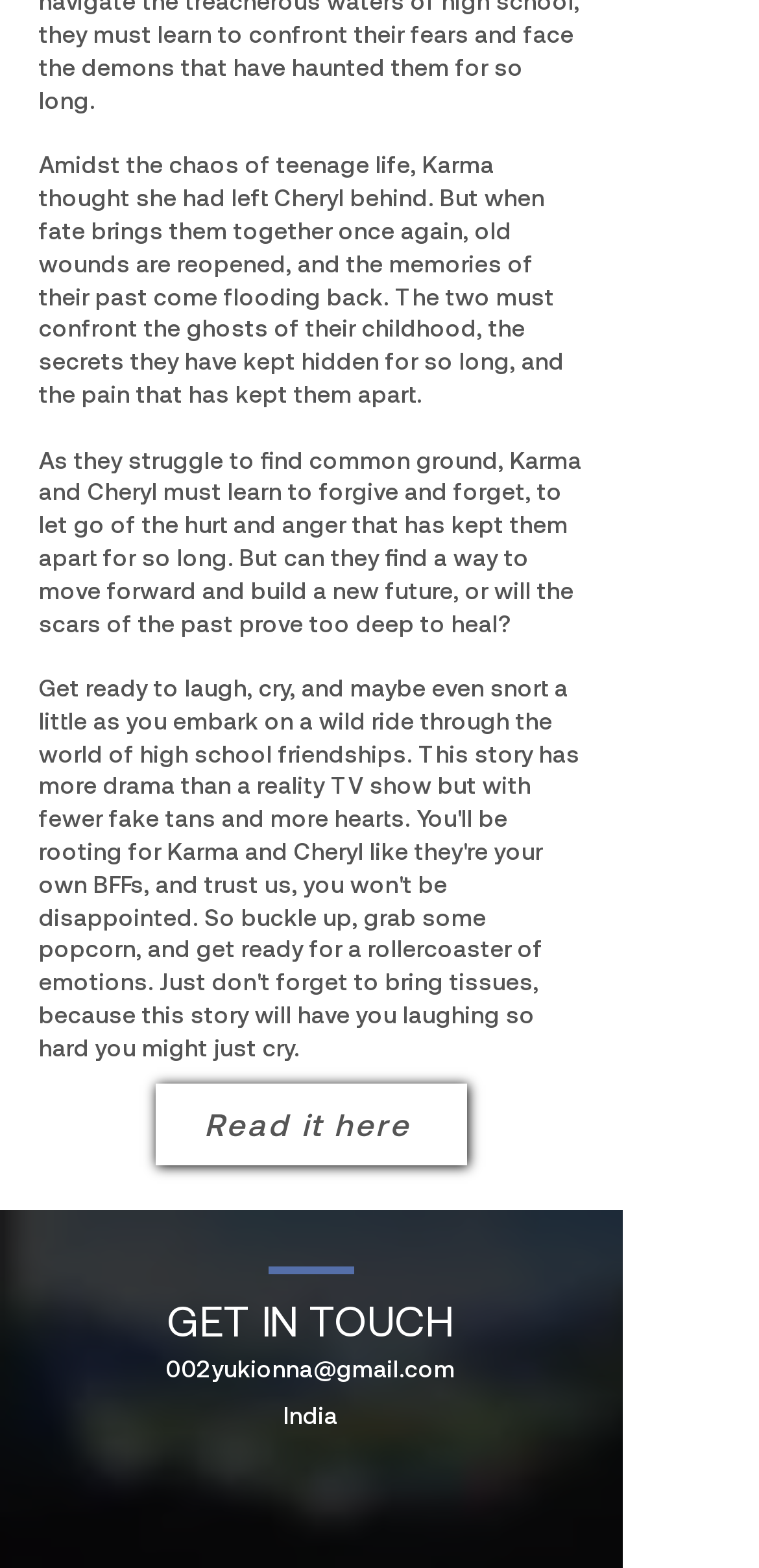What is the story about?
Respond with a short answer, either a single word or a phrase, based on the image.

Karma and Cheryl's past